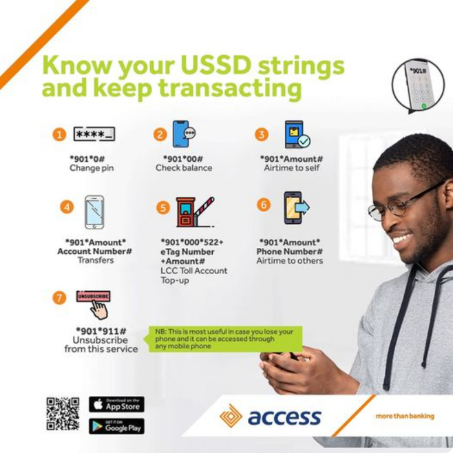Detail every aspect of the image in your description.

The image showcases a vibrant and informative graphic from Access Bank, emphasizing the importance of knowing various USSD codes for seamless banking transactions. At the top, the title reads "Know your USSD strings and keep transacting," encouraging users to make the most out of their banking experience. 

The graphic lists essential USSD codes for different banking services, such as changing the PIN, checking account balance, purchasing airtime, and transferring funds. Each code is numbered clearly, making it easy to read and follow. A notable feature is the inclusion of a friendly young man using a smartphone, symbolizing modern banking convenience.

At the bottom, there are icons for downloading the Access Bank app, reinforcing digital banking's accessibility and ease. The overall design uses engaging colors and a layout that promotes quick understanding, making it ideal for users looking to enhance their banking efficiency.